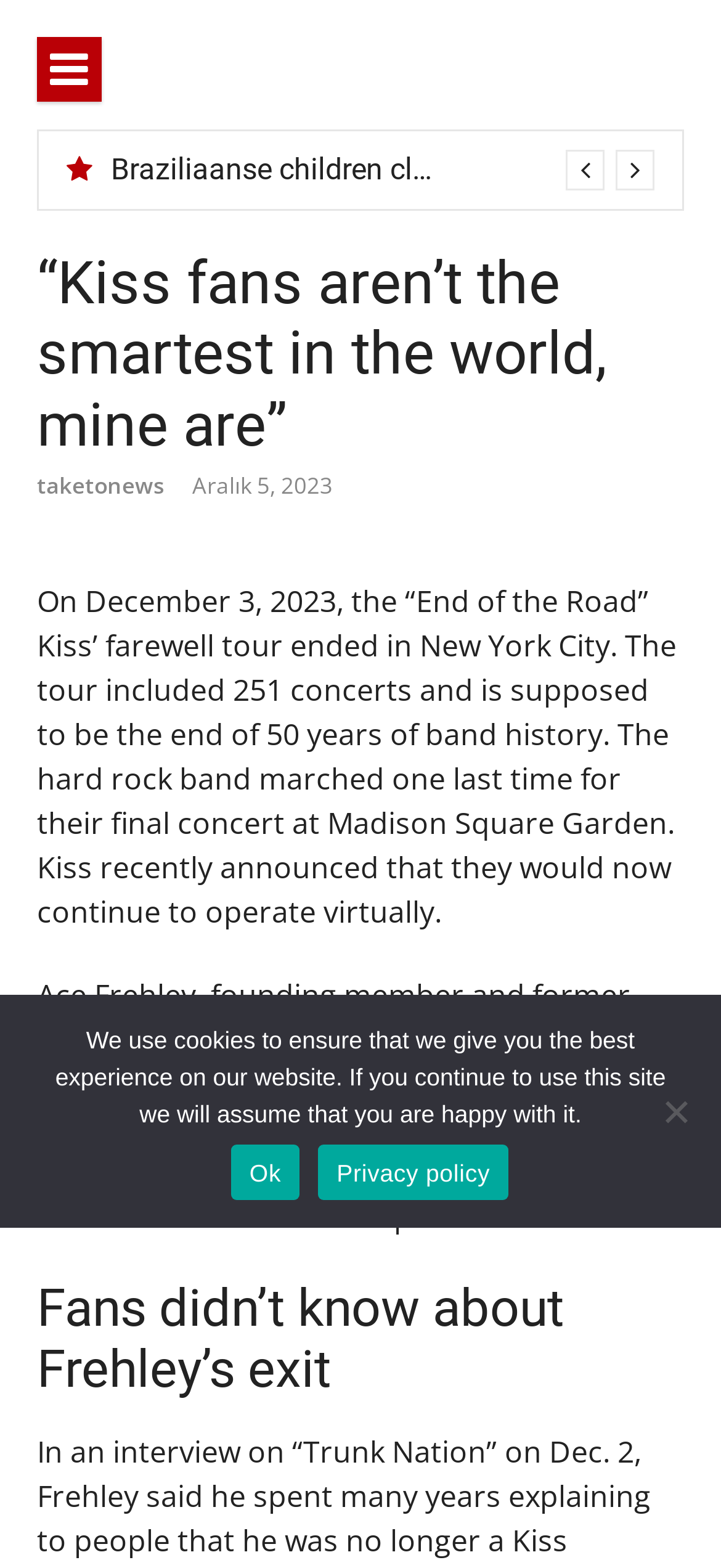Generate the text content of the main headline of the webpage.

“Kiss fans aren’t the smartest in the world, mine are”